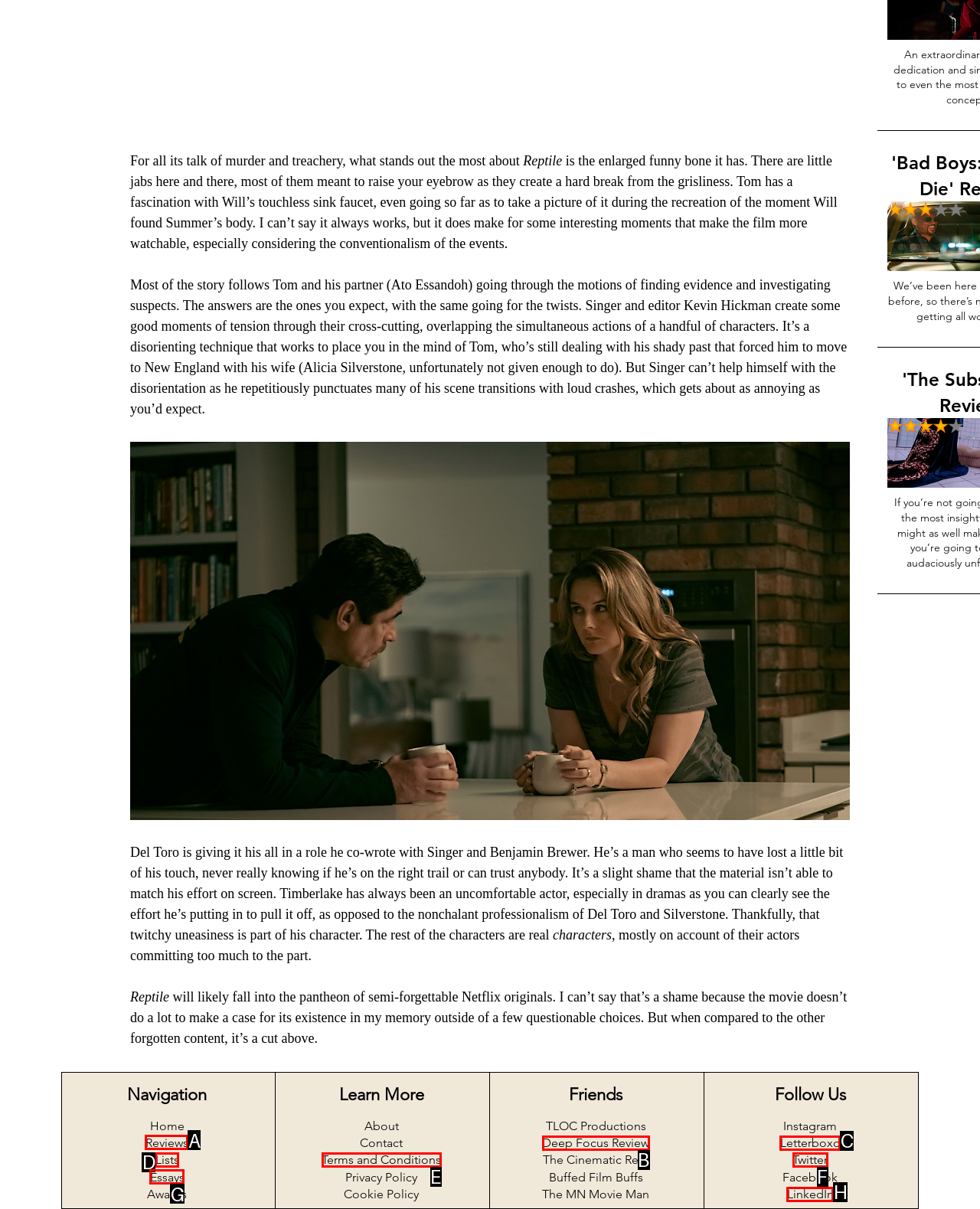Select the correct UI element to complete the task: Contact us through email
Please provide the letter of the chosen option.

None